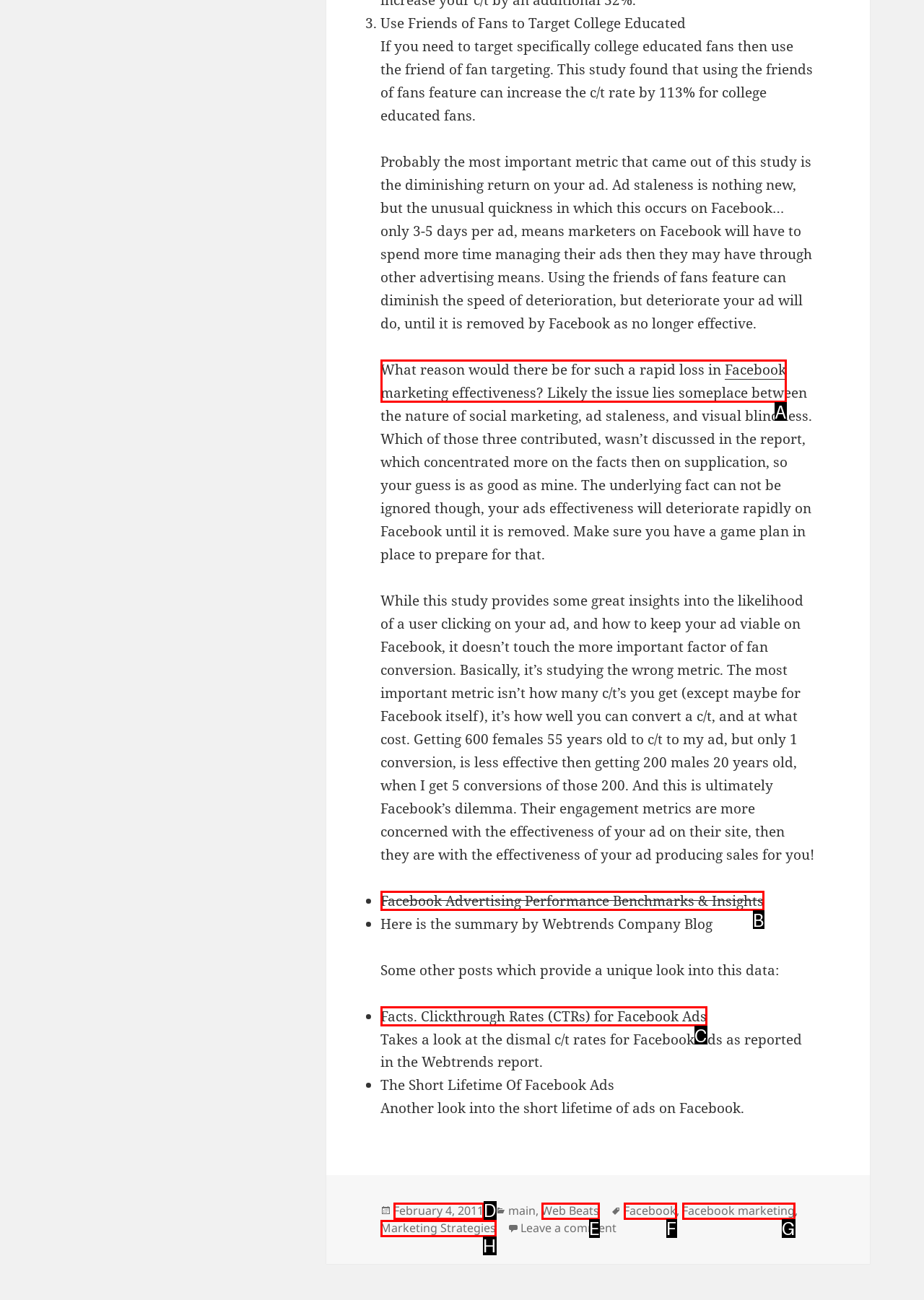Find the HTML element that corresponds to the description: February 4, 2011May 6, 2014. Indicate your selection by the letter of the appropriate option.

D